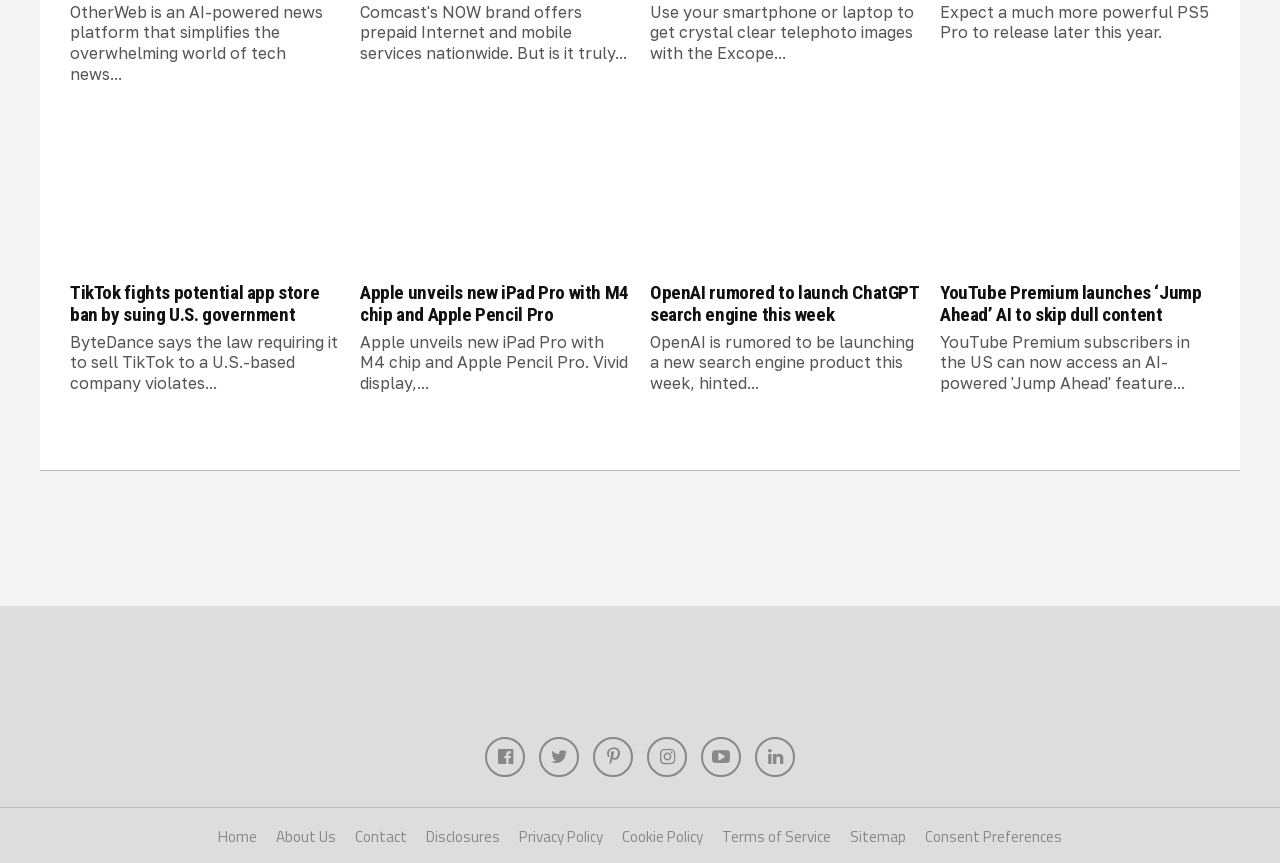Locate the bounding box coordinates of the element that needs to be clicked to carry out the instruction: "Visit YouTube Premium's Jump Ahead AI feature". The coordinates should be given as four float numbers ranging from 0 to 1, i.e., [left, top, right, bottom].

[0.734, 0.326, 0.939, 0.377]